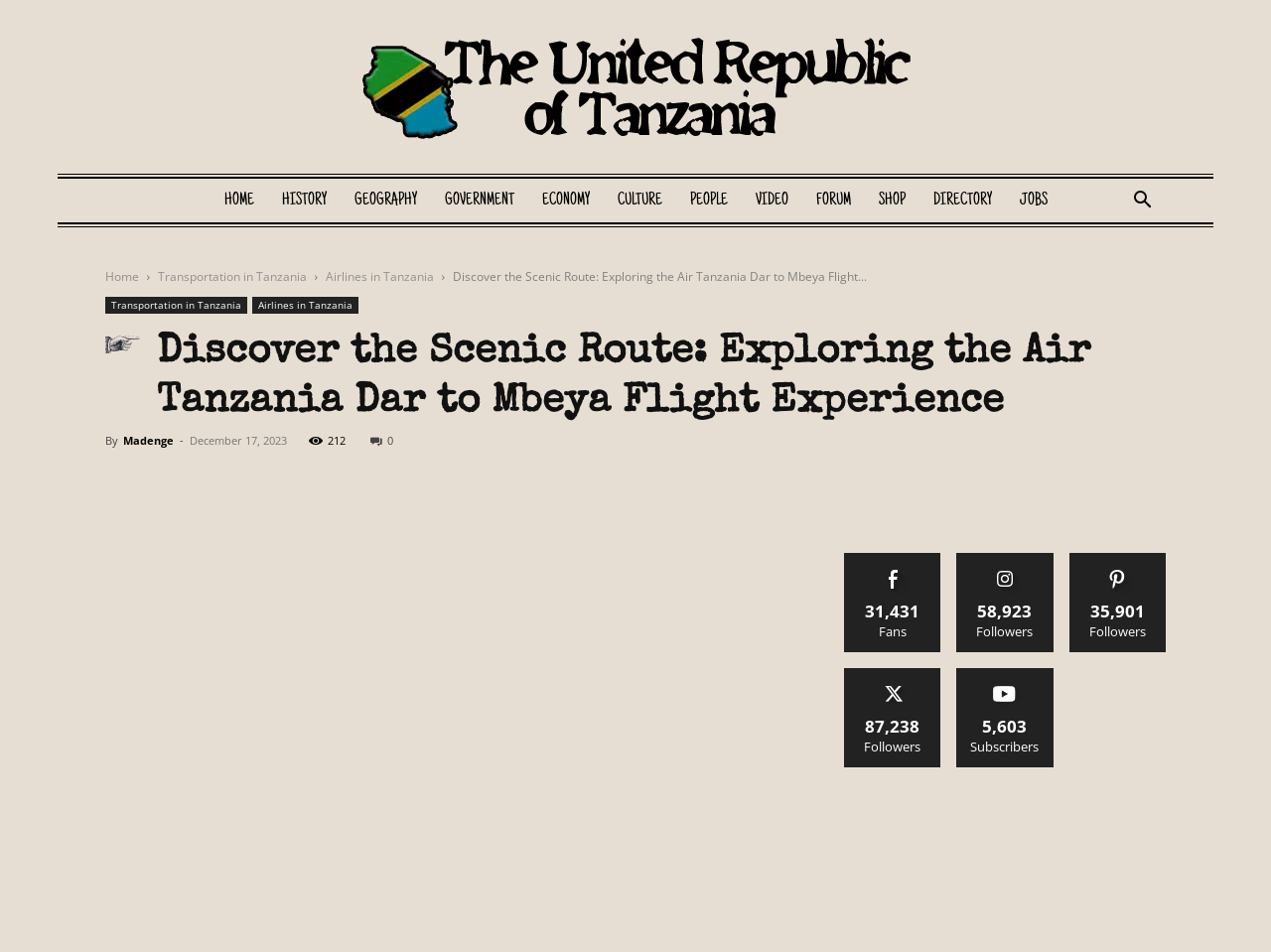Identify the bounding box coordinates of the section to be clicked to complete the task described by the following instruction: "Click on the 'HOME' link". The coordinates should be four float numbers between 0 and 1, formatted as [left, top, right, bottom].

[0.165, 0.188, 0.211, 0.234]